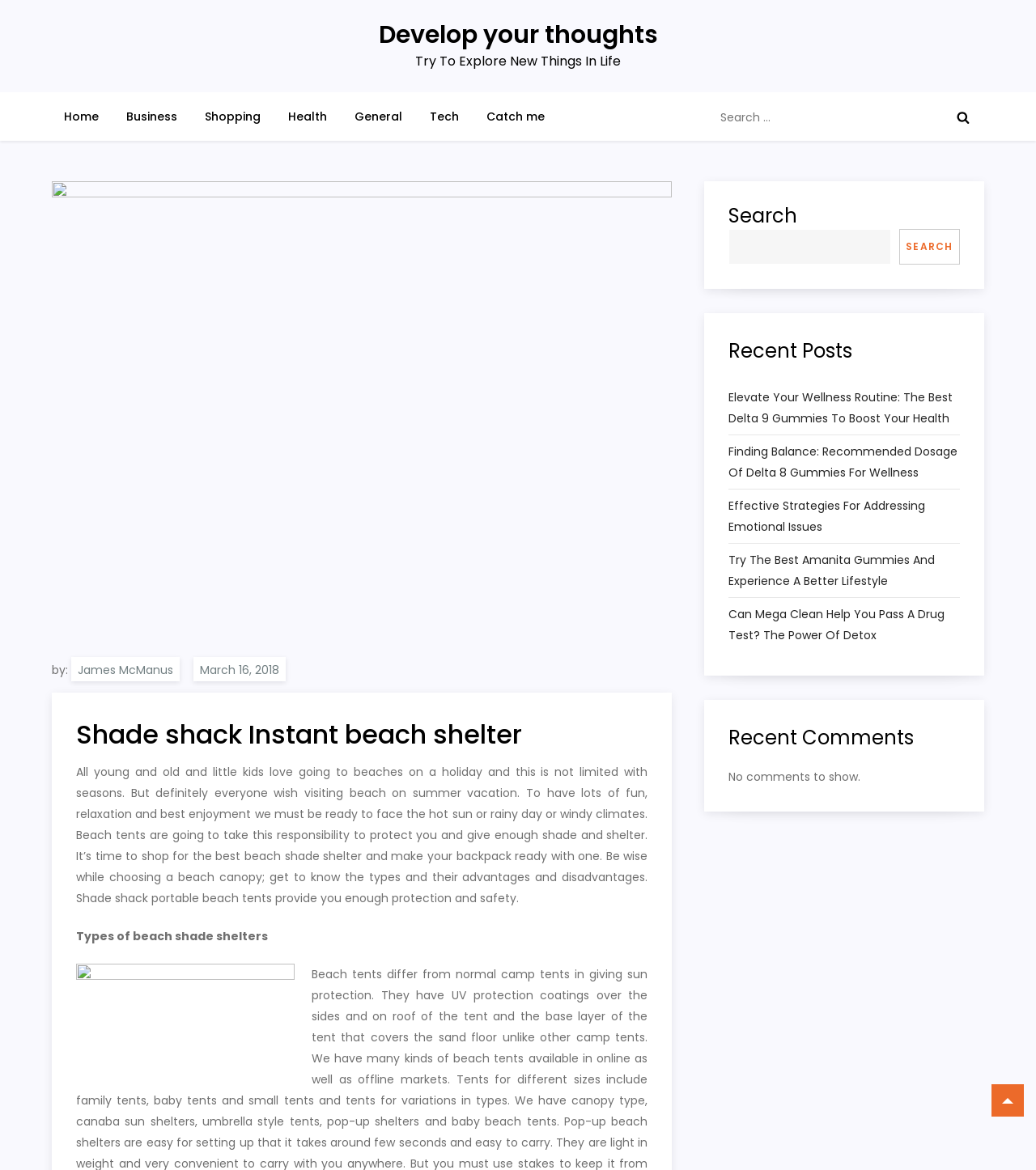Answer the question using only one word or a concise phrase: What is the category of the article 'Elevate Your Wellness Routine: The Best Delta 9 Gummies To Boost Your Health'?

Health